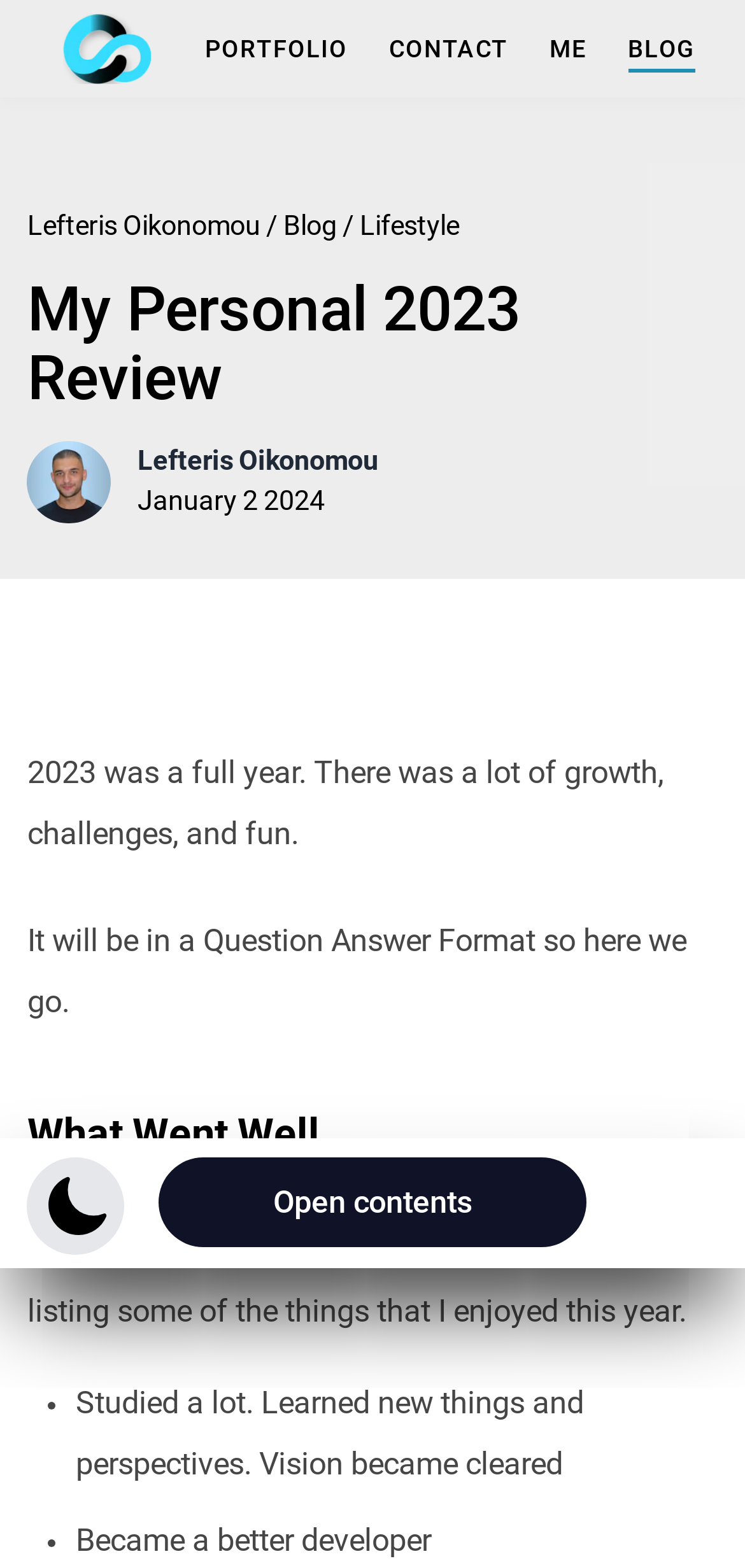Please identify the bounding box coordinates of the clickable element to fulfill the following instruction: "go to portfolio". The coordinates should be four float numbers between 0 and 1, i.e., [left, top, right, bottom].

[0.276, 0.021, 0.467, 0.046]